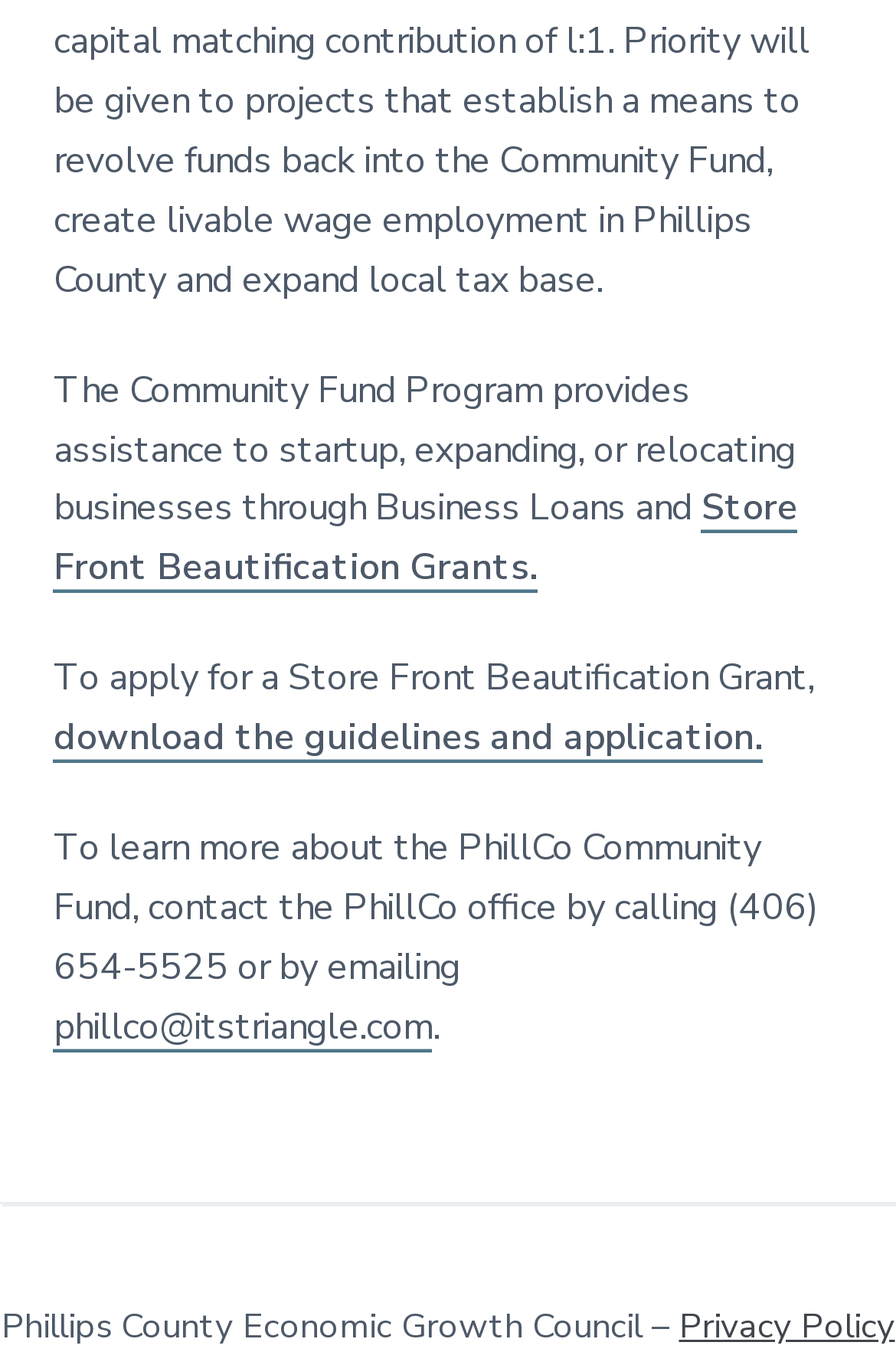Given the element description Store Front Beautification Grants., identify the bounding box coordinates for the UI element on the webpage screenshot. The format should be (top-left x, top-left y, bottom-right x, bottom-right y), with values between 0 and 1.

[0.06, 0.358, 0.891, 0.439]